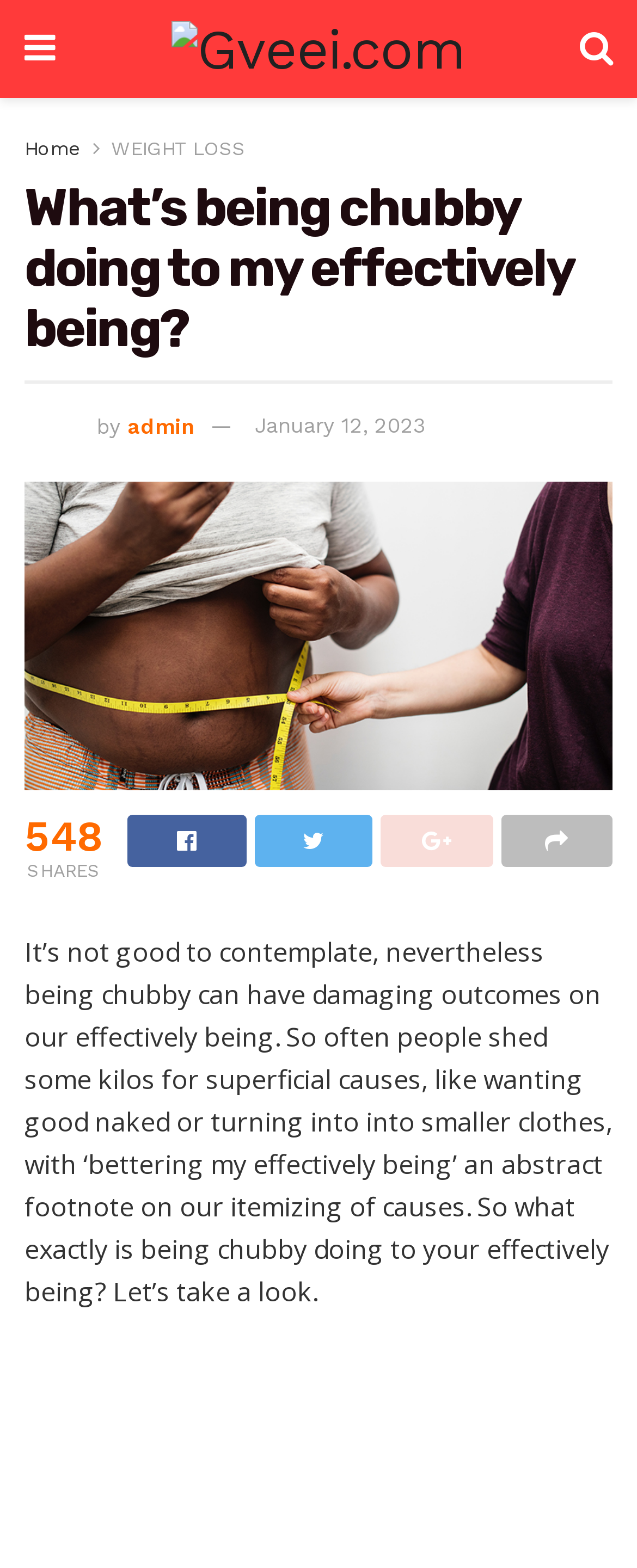How many social media links are there?
Kindly answer the question with as much detail as you can.

There are four social media links at the bottom of the webpage, represented by icons with OCR text '', '', '', and ''.